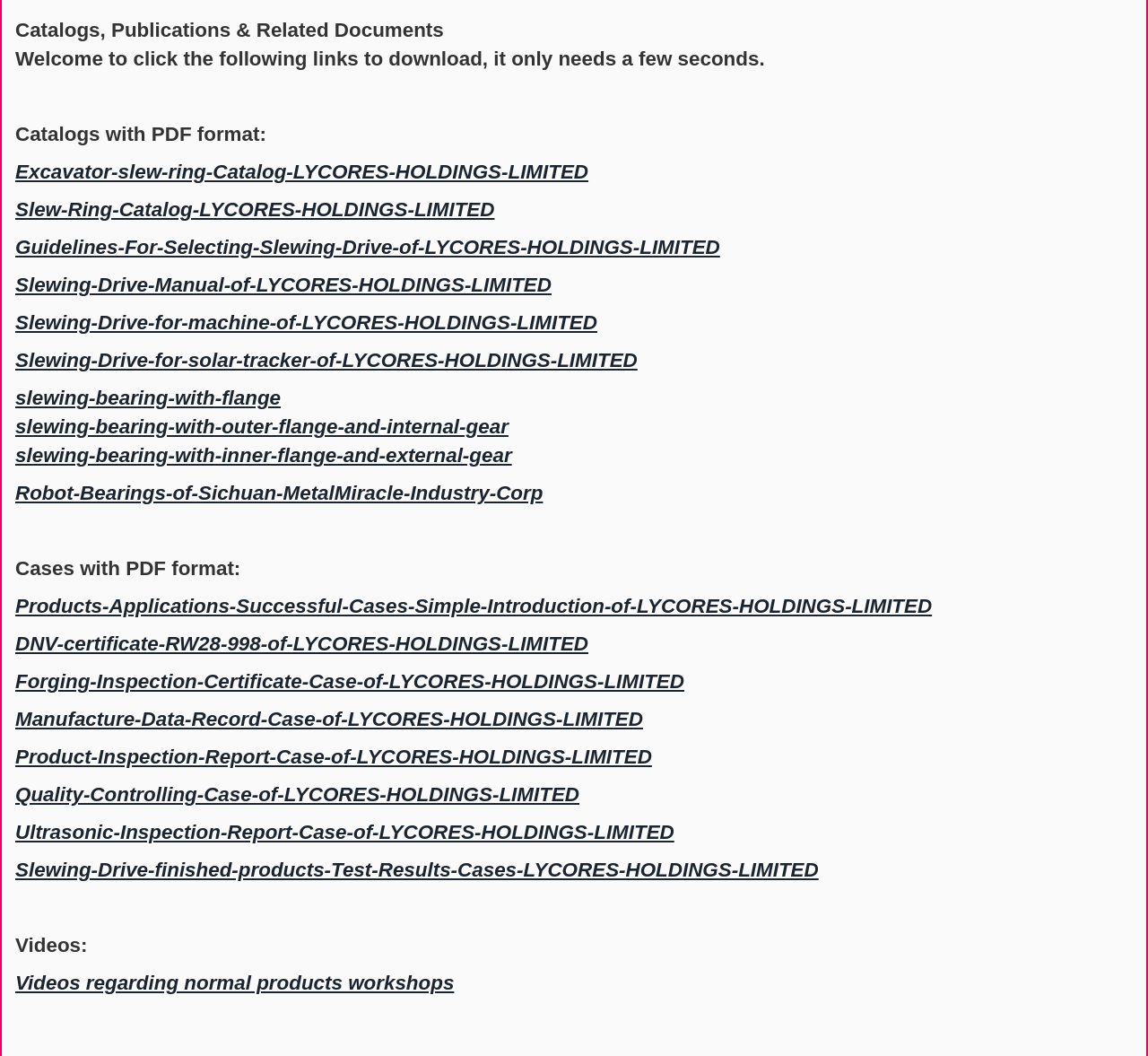Determine the bounding box coordinates of the region to click in order to accomplish the following instruction: "View Guidelines for selecting slewing drive". Provide the coordinates as four float numbers between 0 and 1, specifically [left, top, right, bottom].

[0.013, 0.223, 0.627, 0.244]